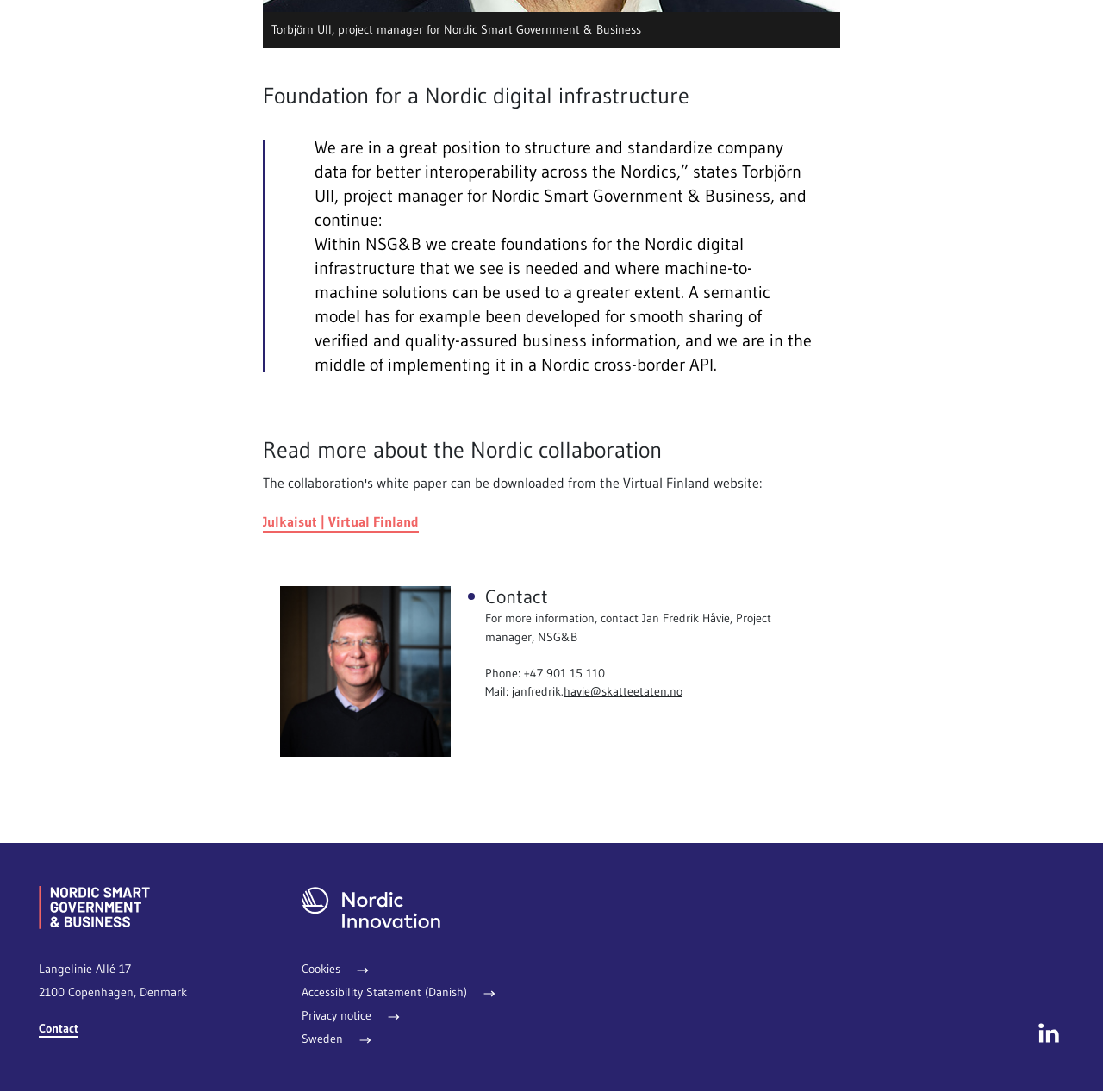What is the phone number of Jan Fredrik Håvie?
Please utilize the information in the image to give a detailed response to the question.

I found the answer by looking at the static text element that mentions 'Phone: +47 901 15 110'.